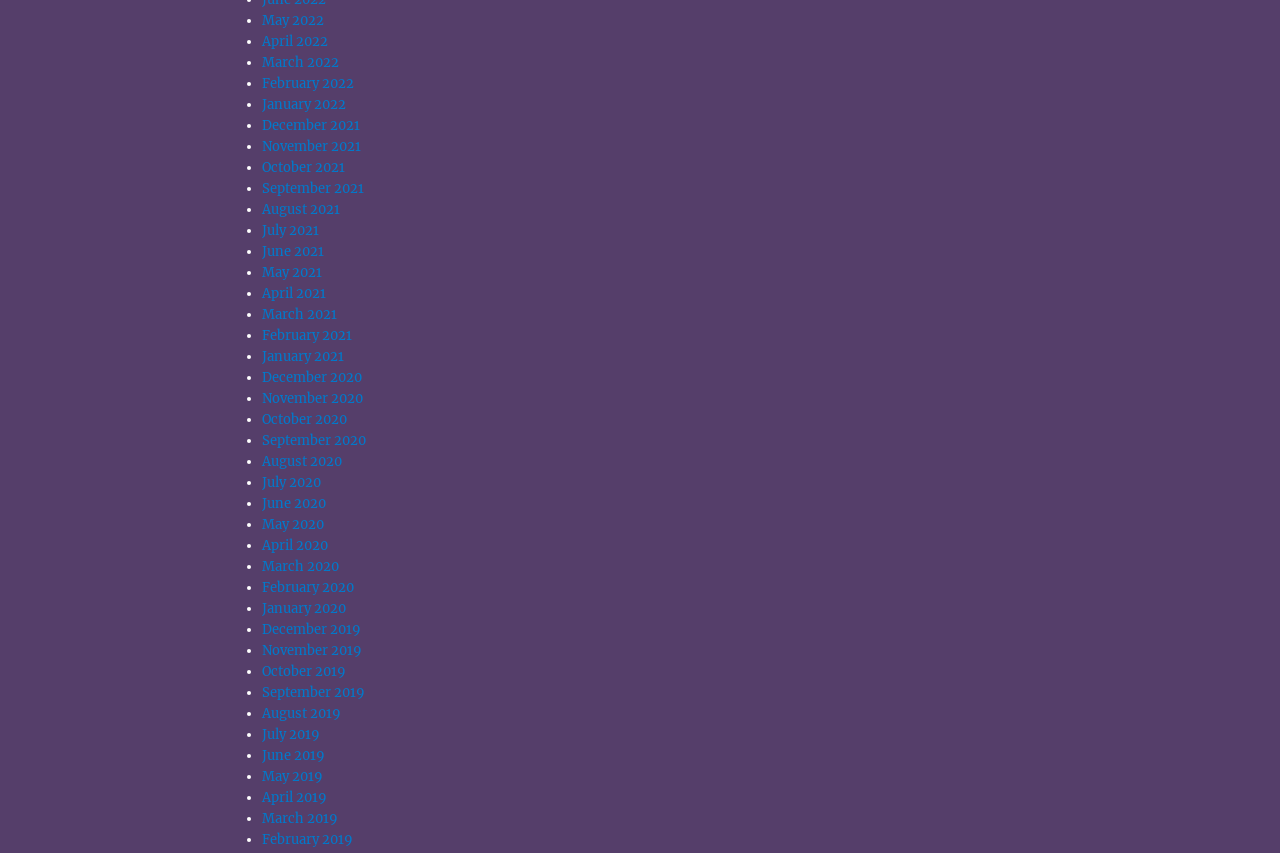Are the months listed in alphabetical order?
Using the image as a reference, answer the question with a short word or phrase.

No